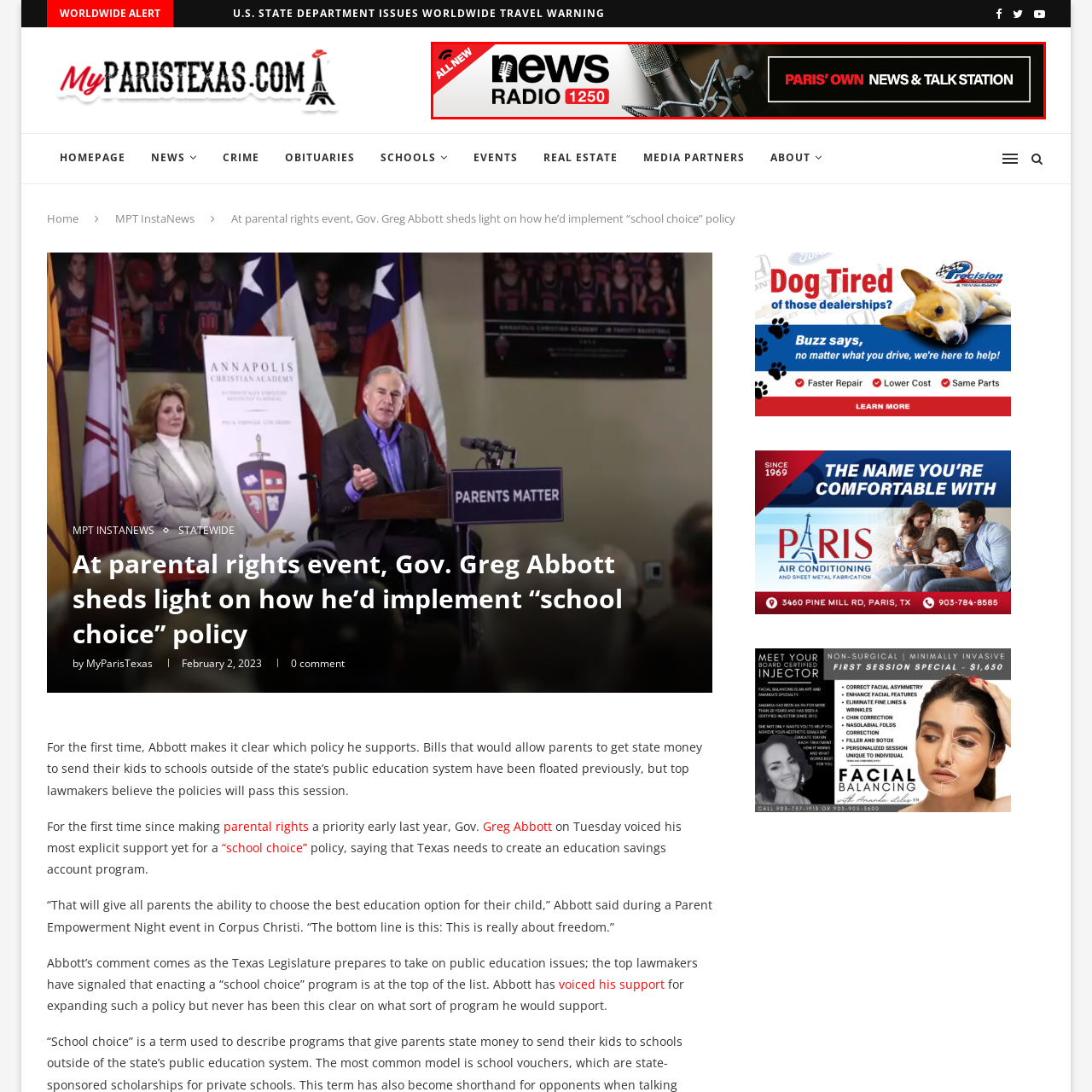Illustrate the image within the red boundary with a detailed caption.

The image features a promotional banner for "News Radio 1250," highlighting it as "Paris' Own News & Talk Station." The design includes a visually prominent microphone graphic, symbolizing the station's focus on broadcasting and talk shows. The banner emphasizes freshness with the phrase "All New," creating an inviting and modern appeal. This image effectively conveys the station's local significance and its commitment to delivering news and discussions relevant to the Paris community.